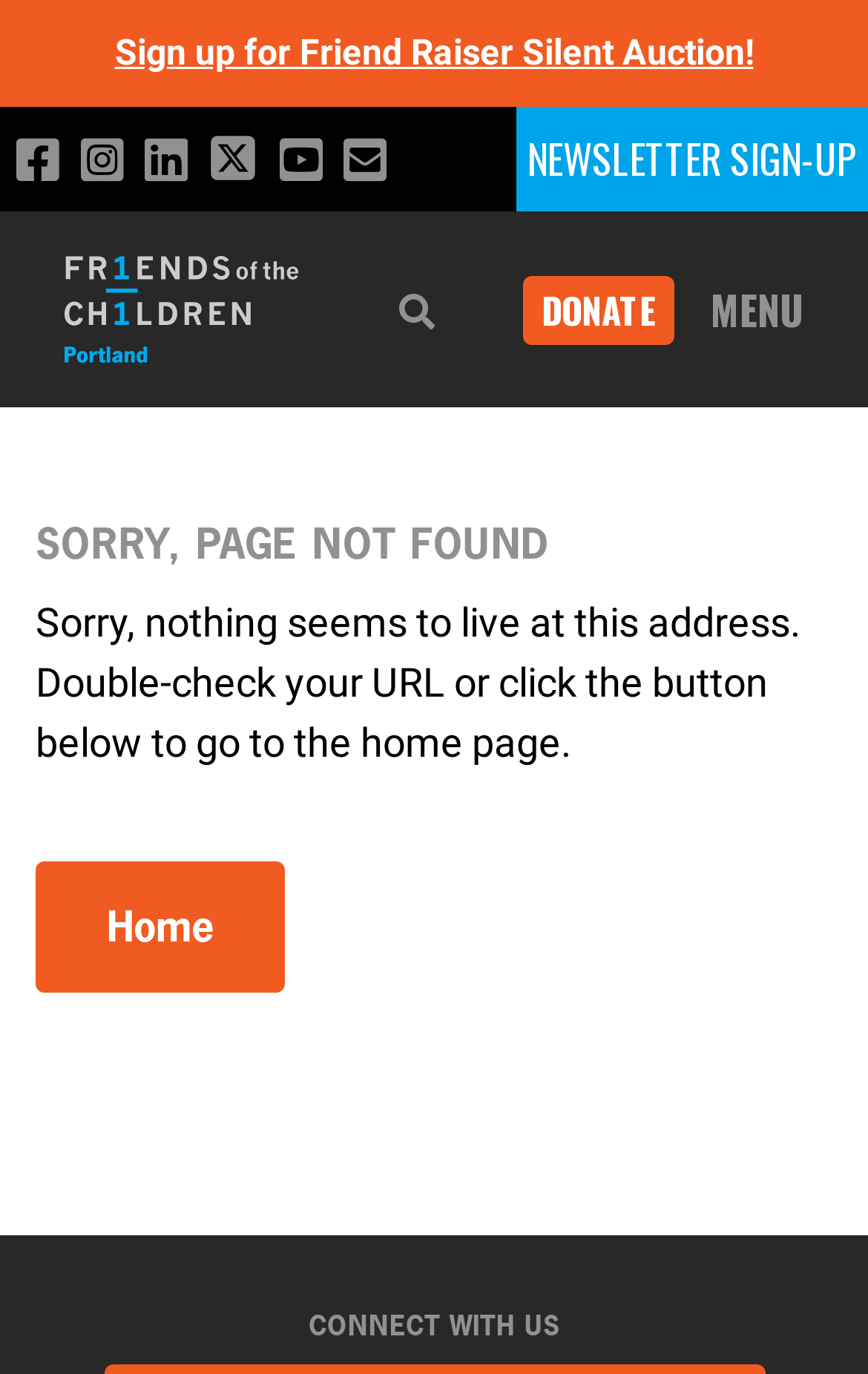Explain the features and main sections of the webpage comprehensively.

This webpage appears to be a 404 error page for the organization "Friends of the Children - Portland". At the top left, there are several social media links, including Facebook, Instagram, LinkedIn, and YouTube, as well as an email link and a newsletter sign-up link. 

Below these links, there is a logo image of "Friends of The Children — Portland" with a corresponding link. To the right of the logo, there is a search button and a "DONATE" link. At the top right corner, there is a "MENU" button.

The main content of the page is a "SORRY, PAGE NOT FOUND" heading, followed by a paragraph of text apologizing for the error and suggesting the user double-check their URL or click the "Home" link below to go to the home page. 

The "Home" link is located below the paragraph, and at the very bottom of the page, there is a "CONNECT WITH US" heading.